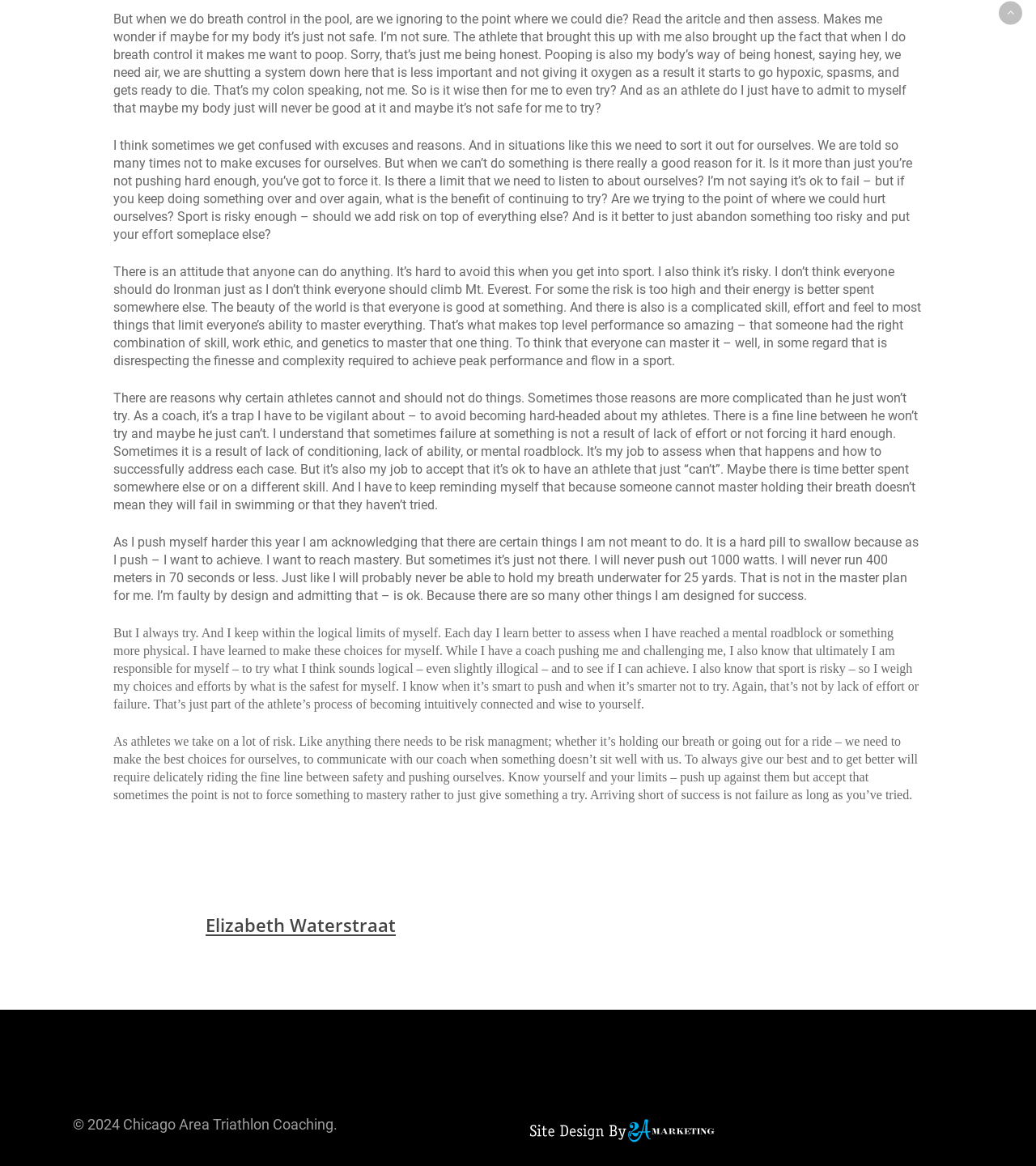Examine the image carefully and respond to the question with a detailed answer: 
What is the author's approach to pushing themselves in their athletic pursuits?

The author approaches pushing themselves in their athletic pursuits by setting logical limits and weighing the risks and benefits of trying new things. They prioritize their safety and well-being, as seen in the text 'I have learned to make these choices for myself. While I have a coach pushing me and challenging me, I also know that ultimately I am responsible for myself – to try what I think sounds logical – even slightly illogical – and to see if I can achieve.'